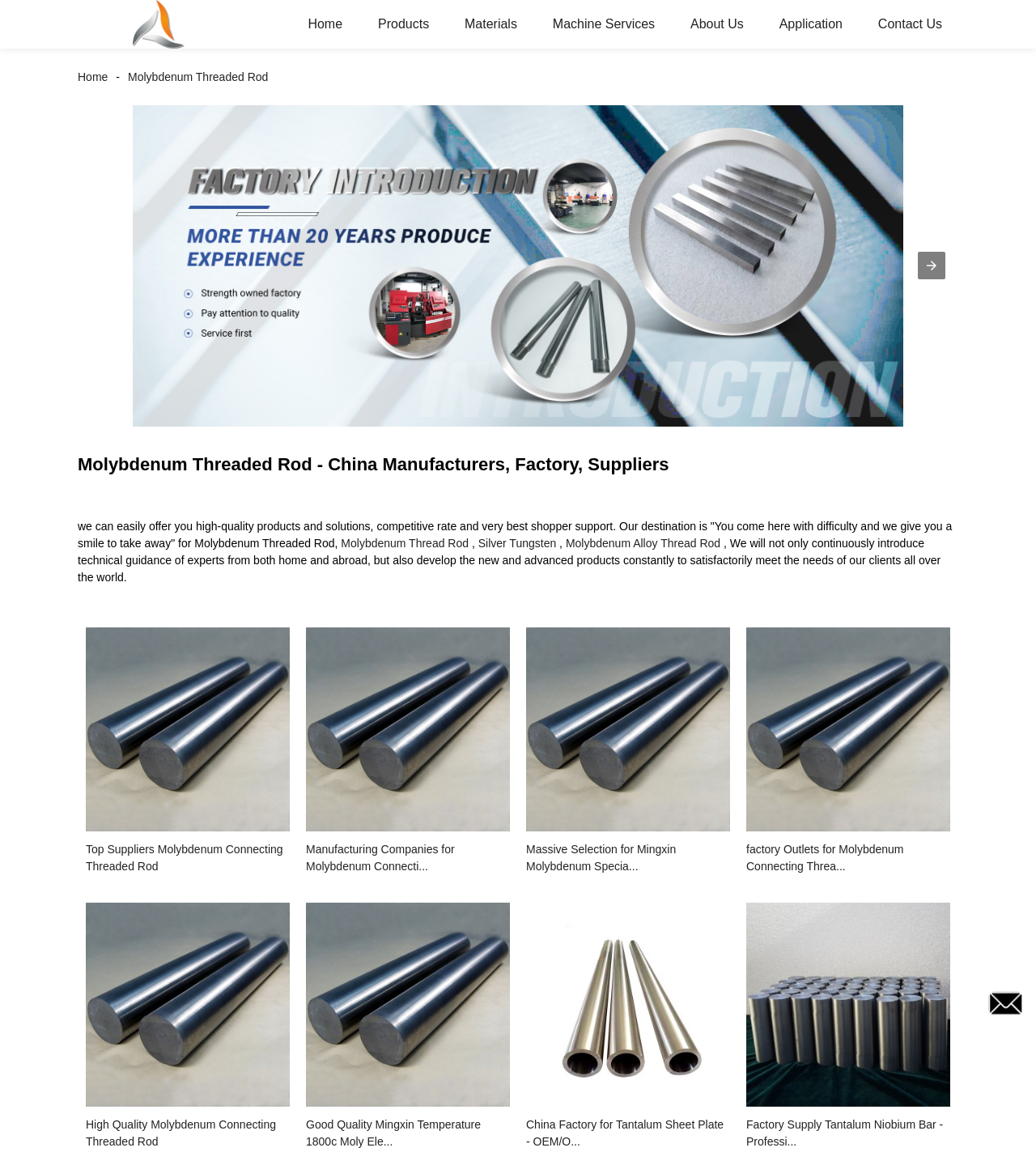Find the bounding box coordinates for the area that should be clicked to accomplish the instruction: "Contact the supplier".

[0.832, 0.0, 0.925, 0.042]